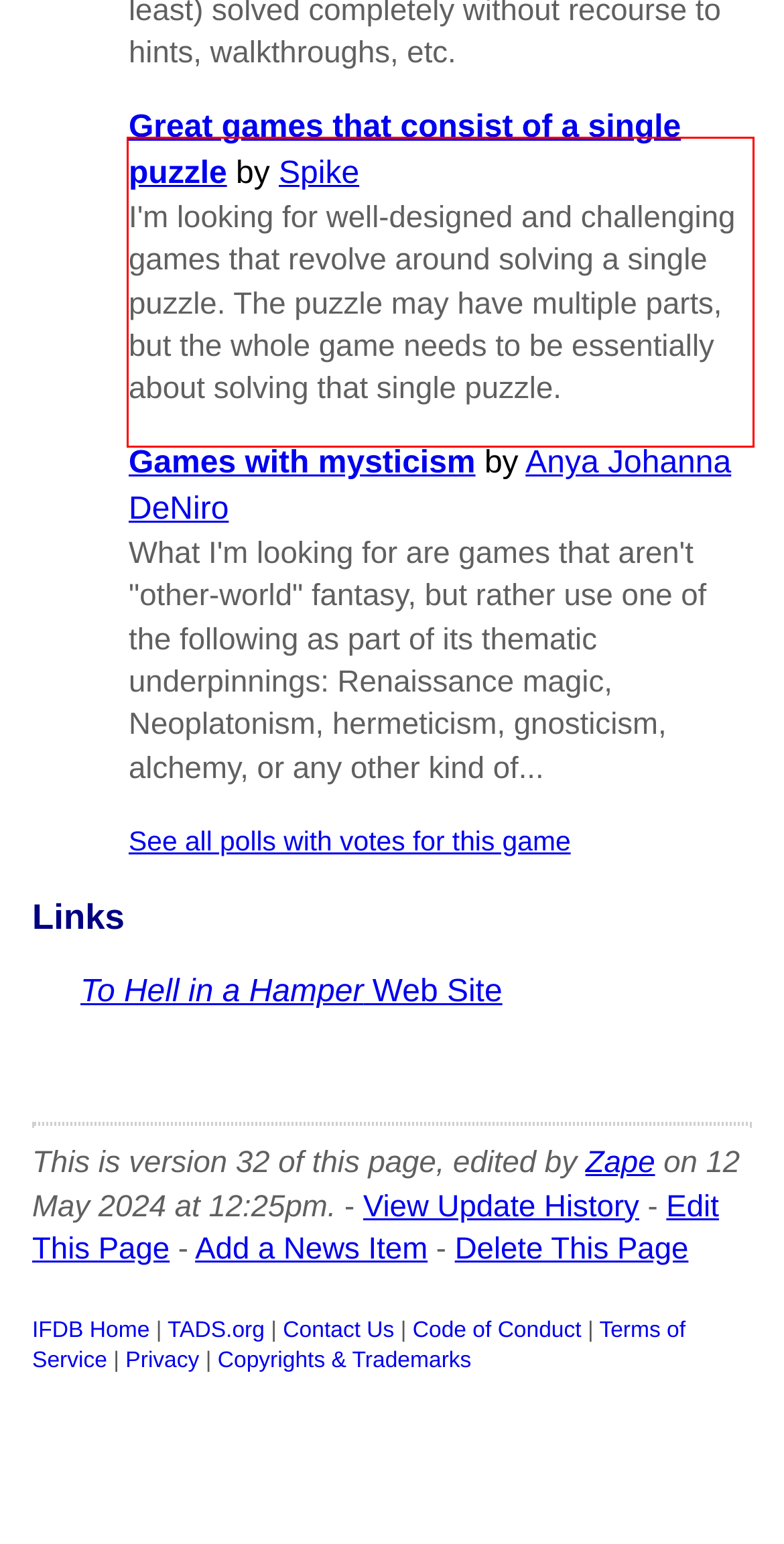Using OCR, extract the text content found within the red bounding box in the given webpage screenshot.

Great games that consist of a single puzzle by Spike I'm looking for well-designed and challenging games that revolve around solving a single puzzle. The puzzle may have multiple parts, but the whole game needs to be essentially about solving that single puzzle.